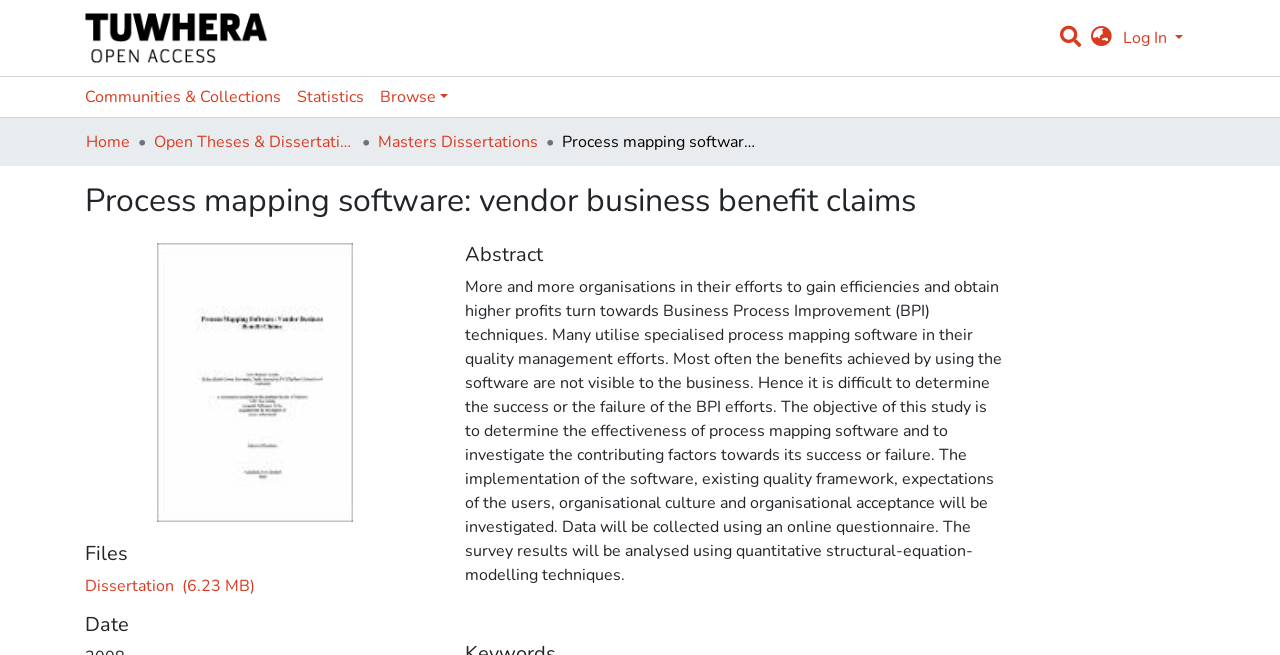Locate the bounding box coordinates of the area that needs to be clicked to fulfill the following instruction: "Browse through communities and collections". The coordinates should be in the format of four float numbers between 0 and 1, namely [left, top, right, bottom].

[0.06, 0.118, 0.226, 0.179]